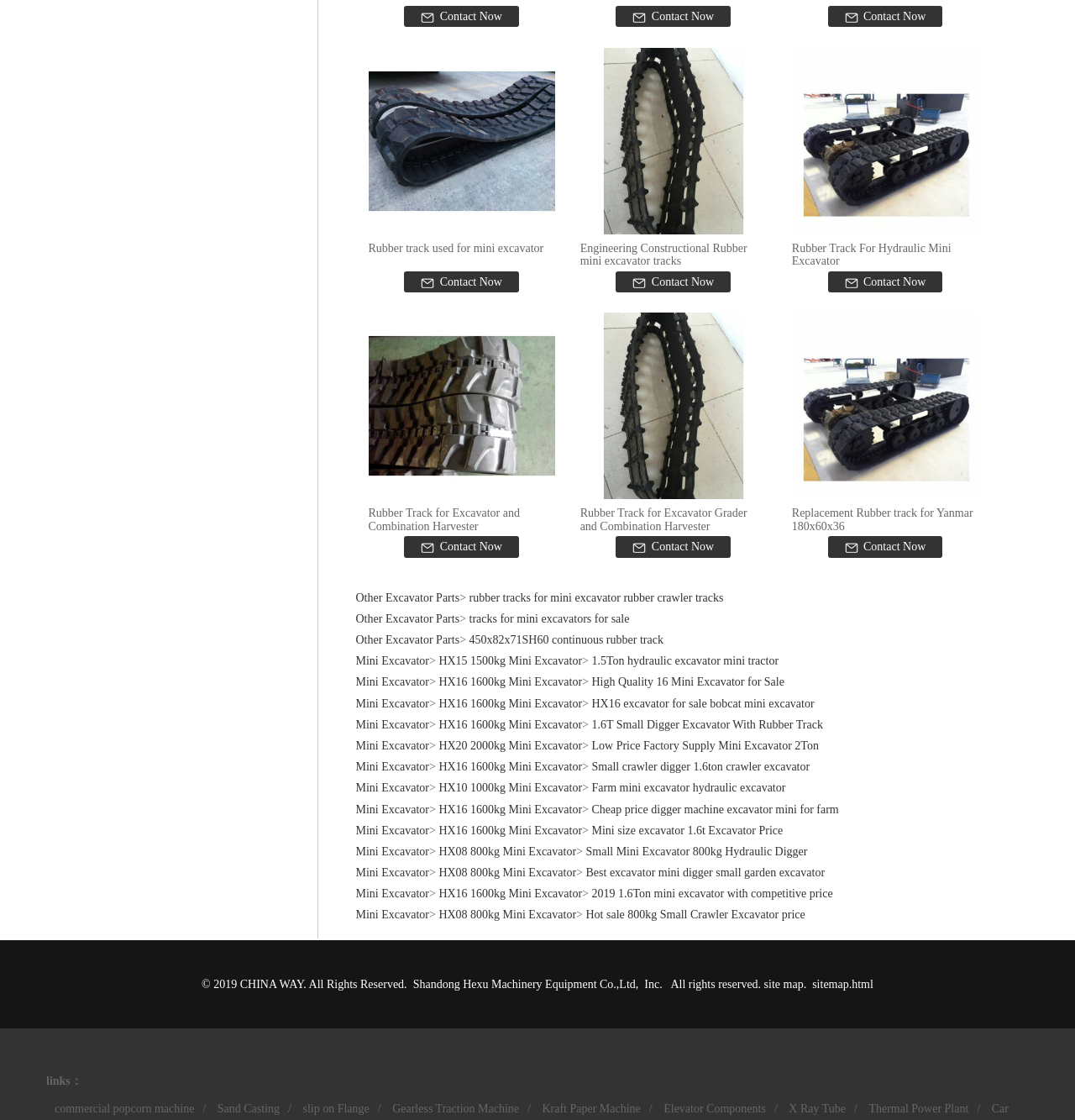Highlight the bounding box coordinates of the element that should be clicked to carry out the following instruction: "Contact Now". The coordinates must be given as four float numbers ranging from 0 to 1, i.e., [left, top, right, bottom].

[0.376, 0.005, 0.483, 0.024]